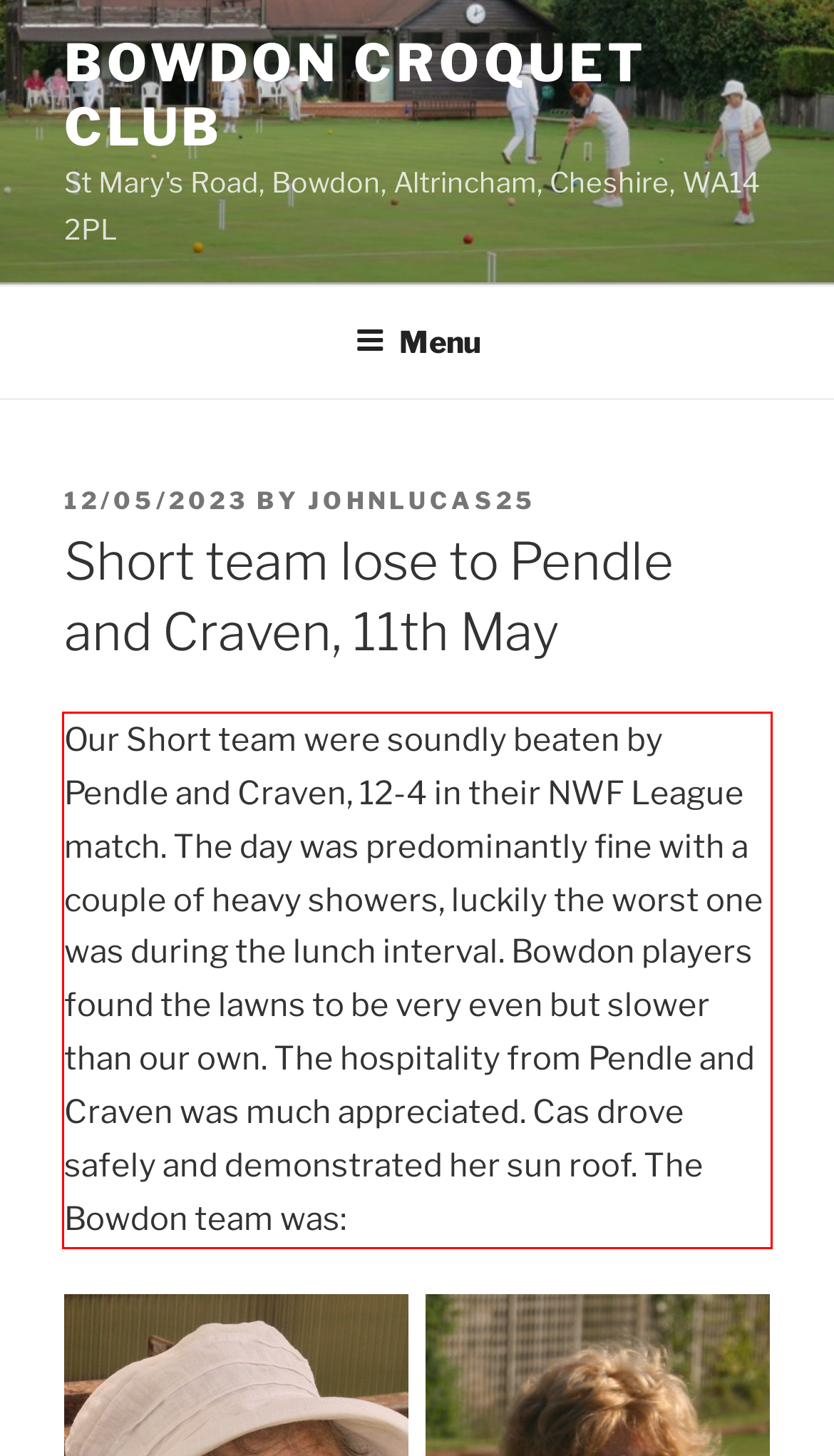You have a screenshot with a red rectangle around a UI element. Recognize and extract the text within this red bounding box using OCR.

Our Short team were soundly beaten by Pendle and Craven, 12-4 in their NWF League match. The day was predominantly fine with a couple of heavy showers, luckily the worst one was during the lunch interval. Bowdon players found the lawns to be very even but slower than our own. The hospitality from Pendle and Craven was much appreciated. Cas drove safely and demonstrated her sun roof. The Bowdon team was: